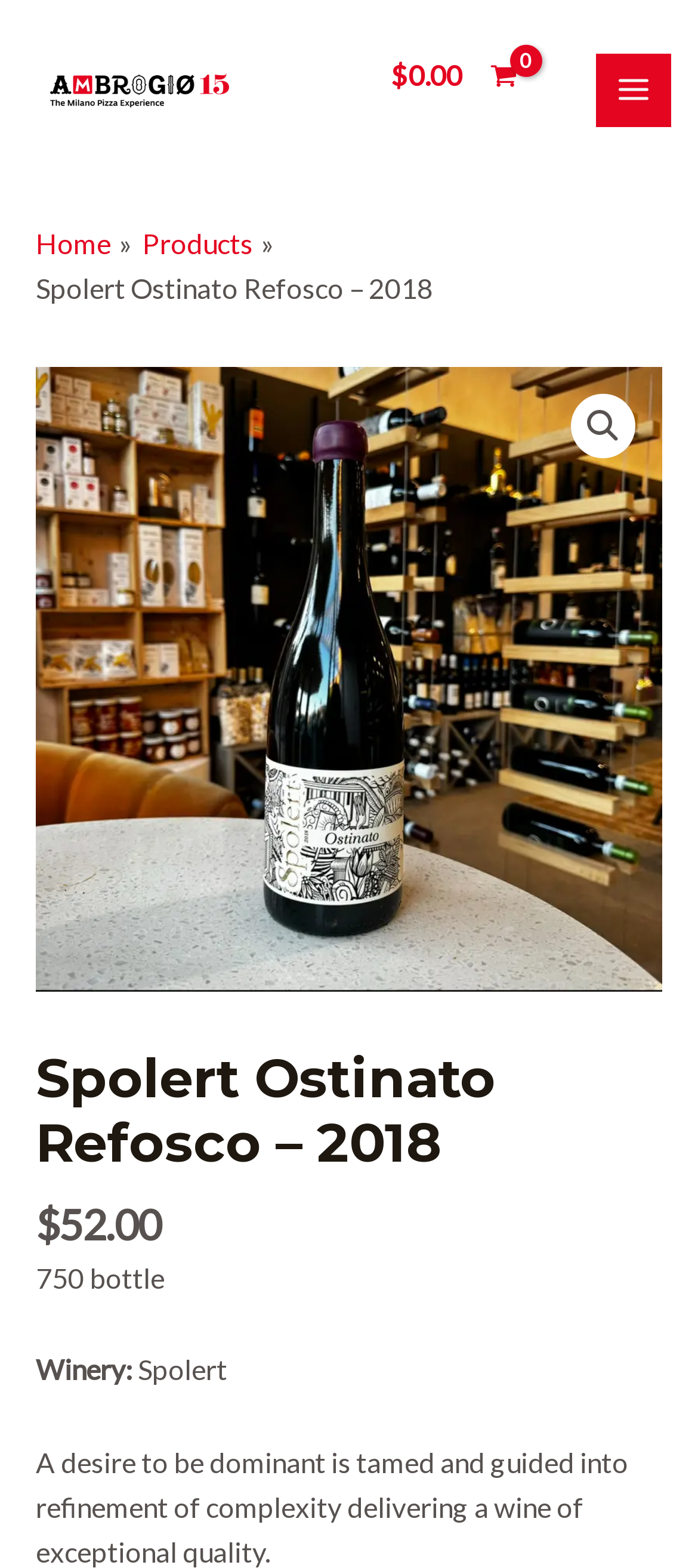Identify the bounding box coordinates of the section that should be clicked to achieve the task described: "Read the article about 8 Signs of Emotional Abuse".

None